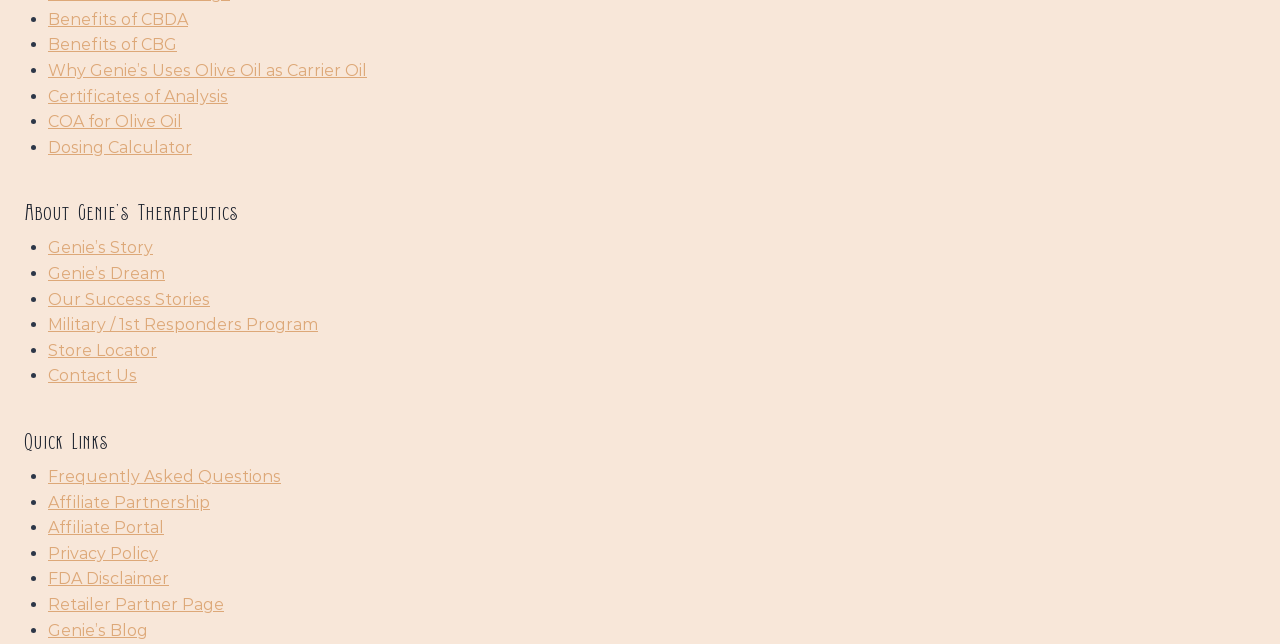What is the topic of Genie's Blog?
Relying on the image, give a concise answer in one word or a brief phrase.

Unknown